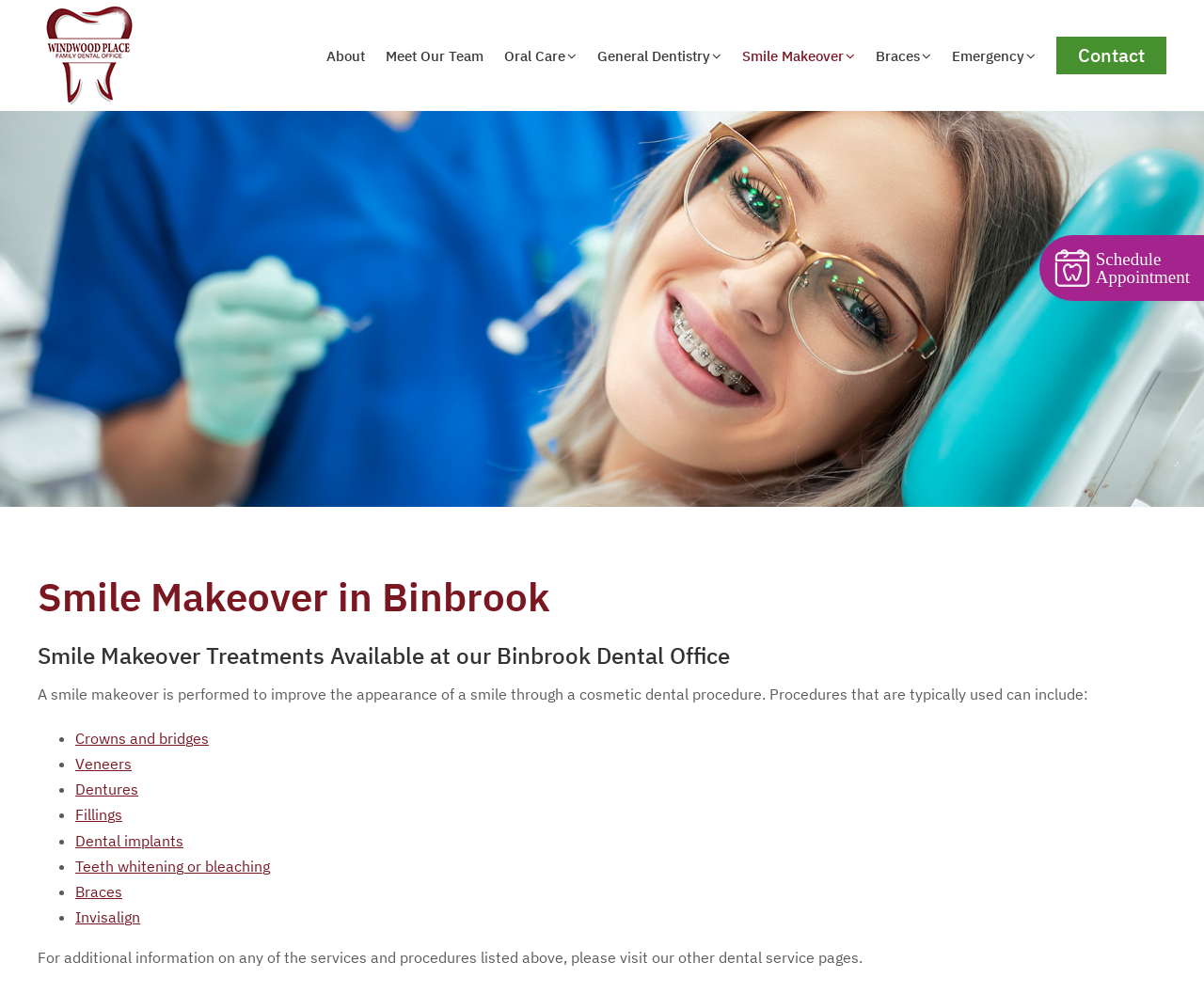Locate the bounding box of the UI element described in the following text: "Teeth whitening or bleaching".

[0.062, 0.862, 0.224, 0.881]